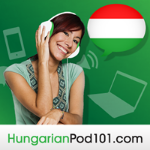What is displayed inside the speech bubble?
Refer to the screenshot and answer in one word or phrase.

Hungarian flag